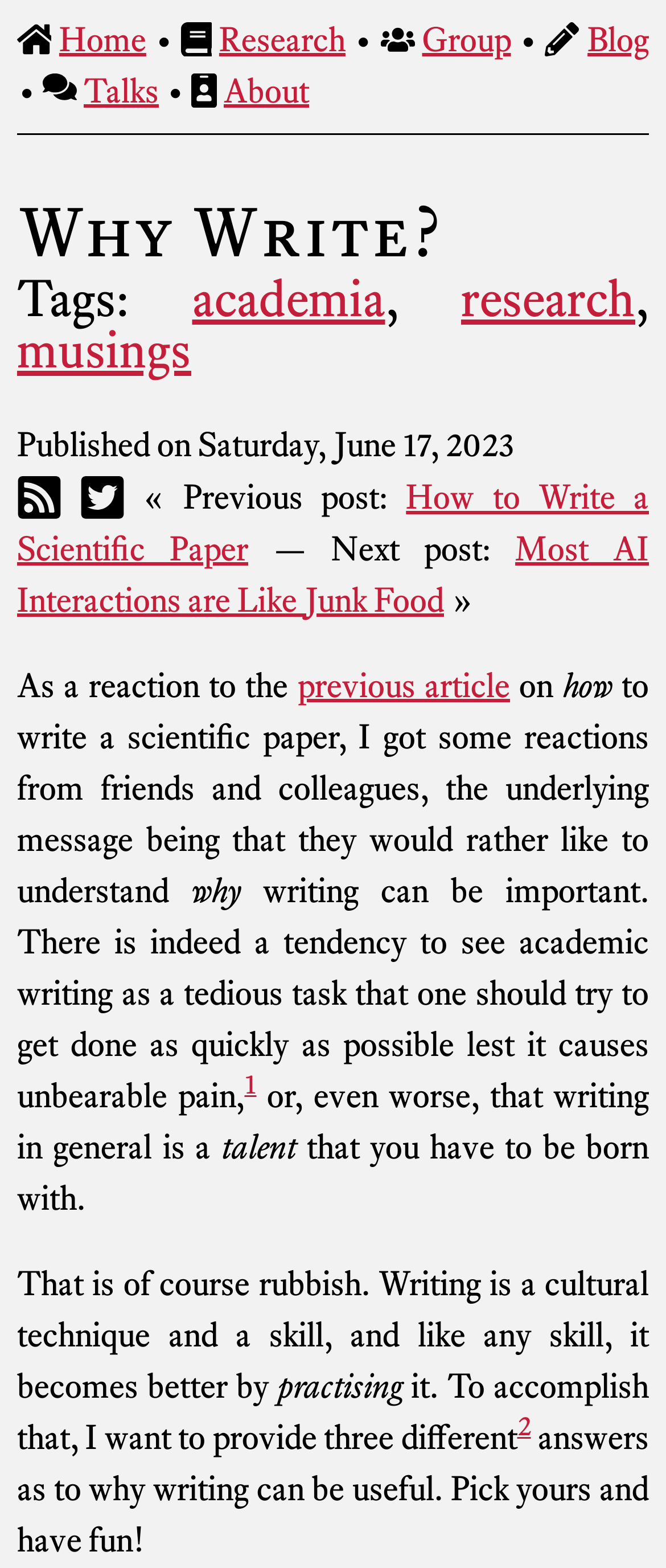Please mark the bounding box coordinates of the area that should be clicked to carry out the instruction: "Read the 'Why Write?' heading".

[0.026, 0.122, 0.974, 0.175]